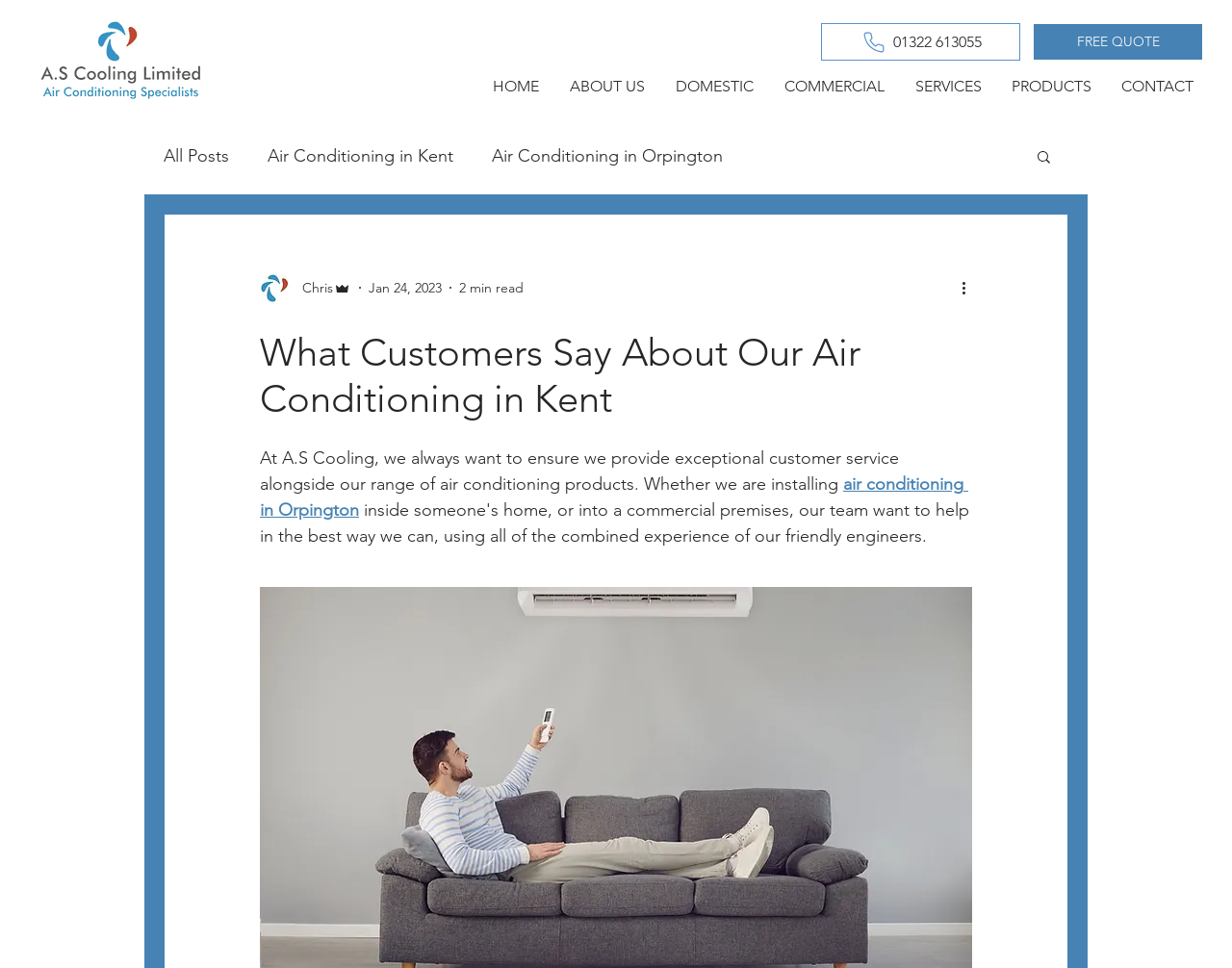What is the phone number provided on the webpage?
Please give a detailed and thorough answer to the question, covering all relevant points.

The phone number '01322 613055' is provided on the webpage, located near the top-right corner, and is a link element.